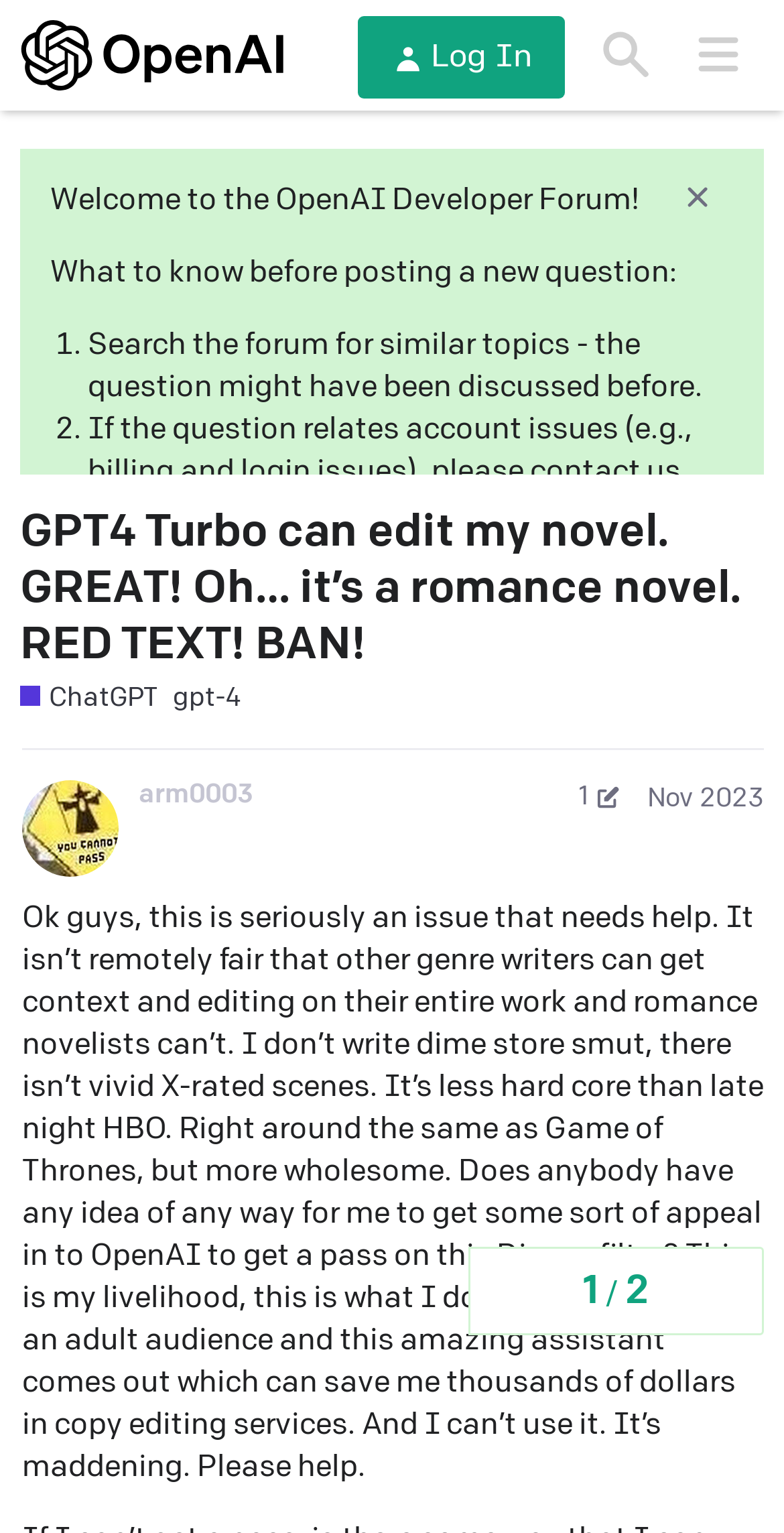Please provide the bounding box coordinates in the format (top-left x, top-left y, bottom-right x, bottom-right y). Remember, all values are floating point numbers between 0 and 1. What is the bounding box coordinate of the region described as: ​

[0.857, 0.006, 0.974, 0.066]